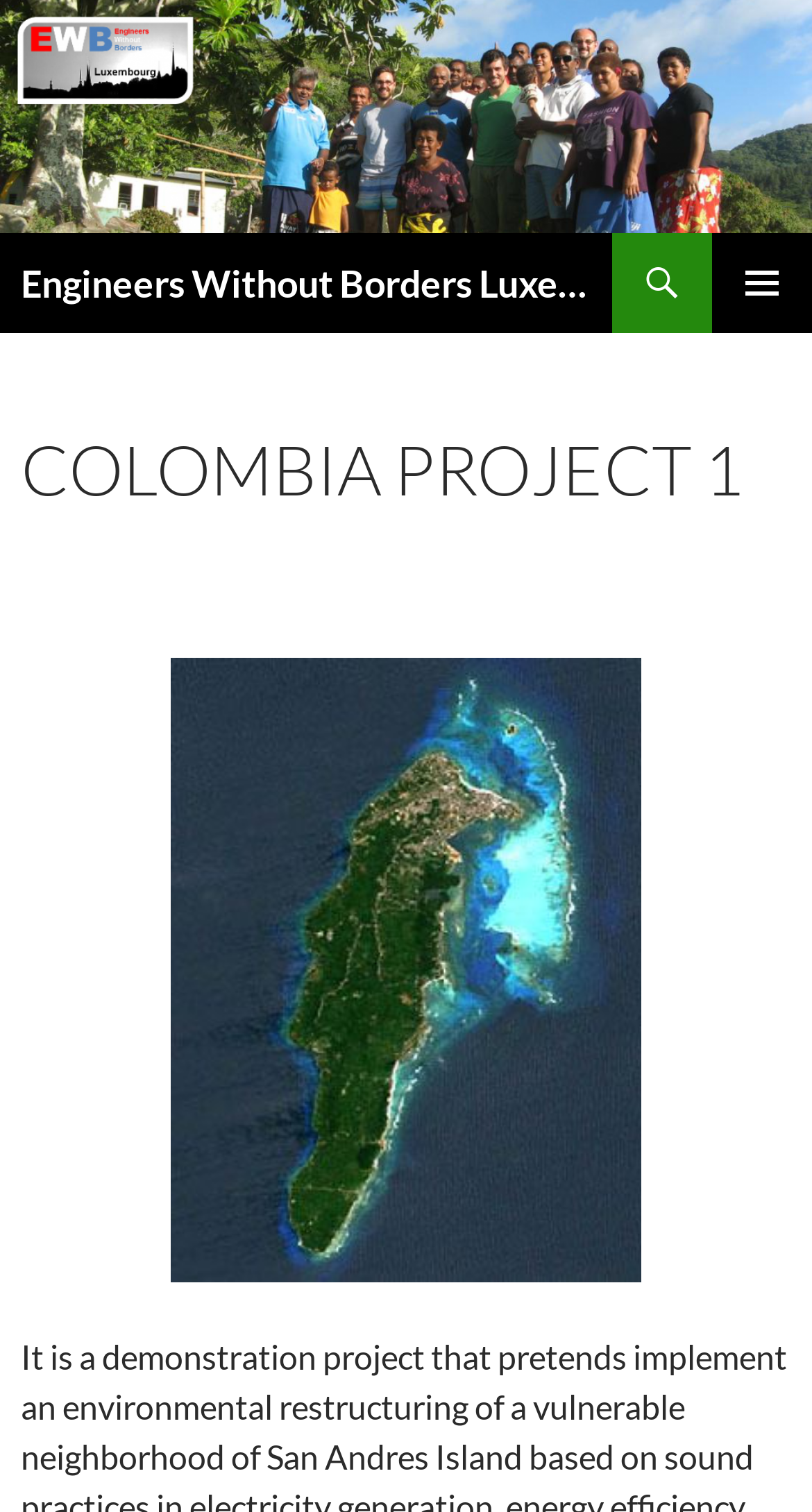Given the element description, predict the bounding box coordinates in the format (top-left x, top-left y, bottom-right x, bottom-right y), using floating point numbers between 0 and 1: alt="Engineers Without Borders Luxembourg"

[0.0, 0.06, 1.0, 0.087]